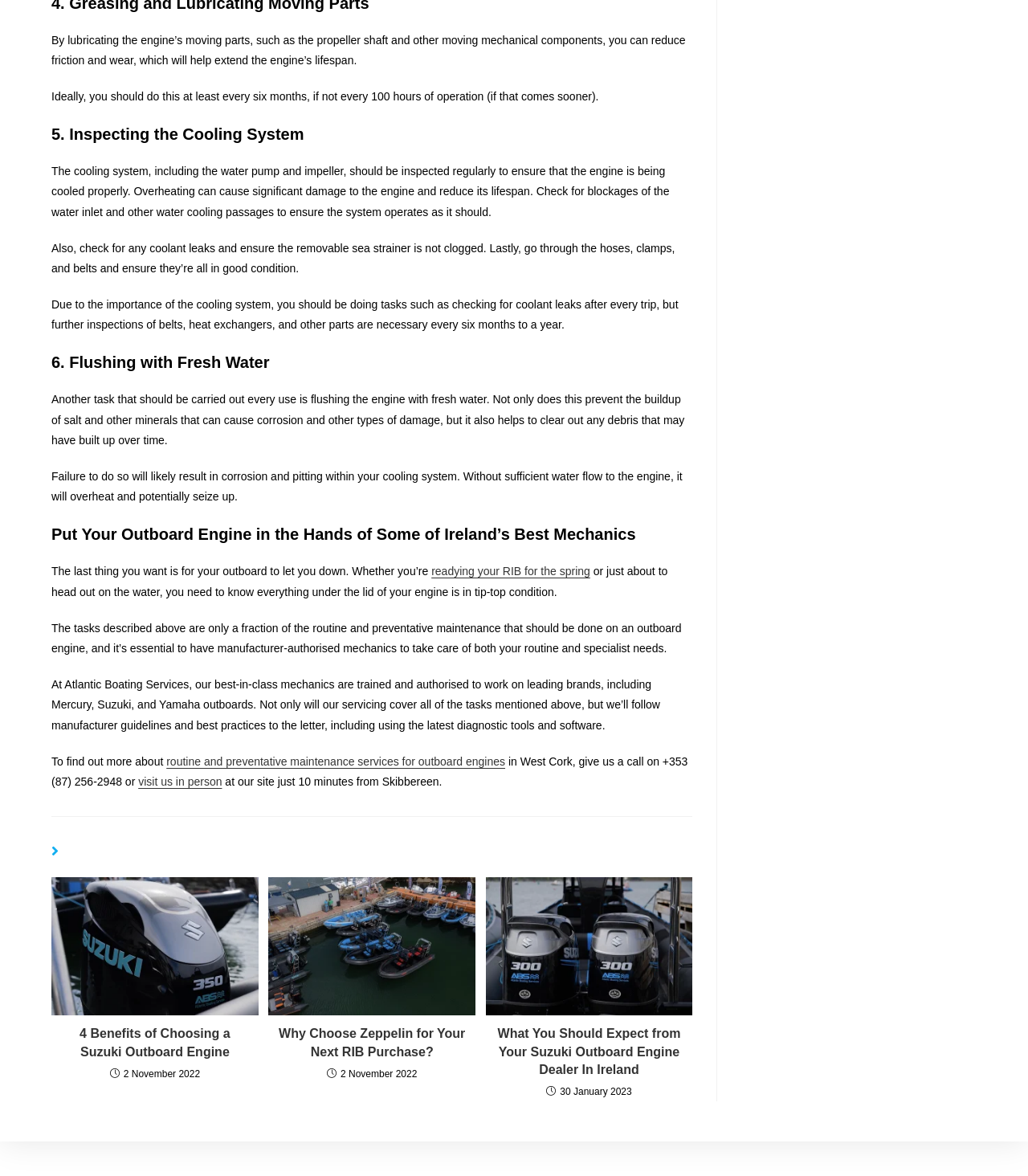Utilize the details in the image to thoroughly answer the following question: What type of mechanics are available at Atlantic Boating Services?

The webpage states that Atlantic Boating Services has manufacturer-authorised mechanics who are trained and authorised to work on leading brands, including Mercury, Suzuki, and Yamaha outboards.